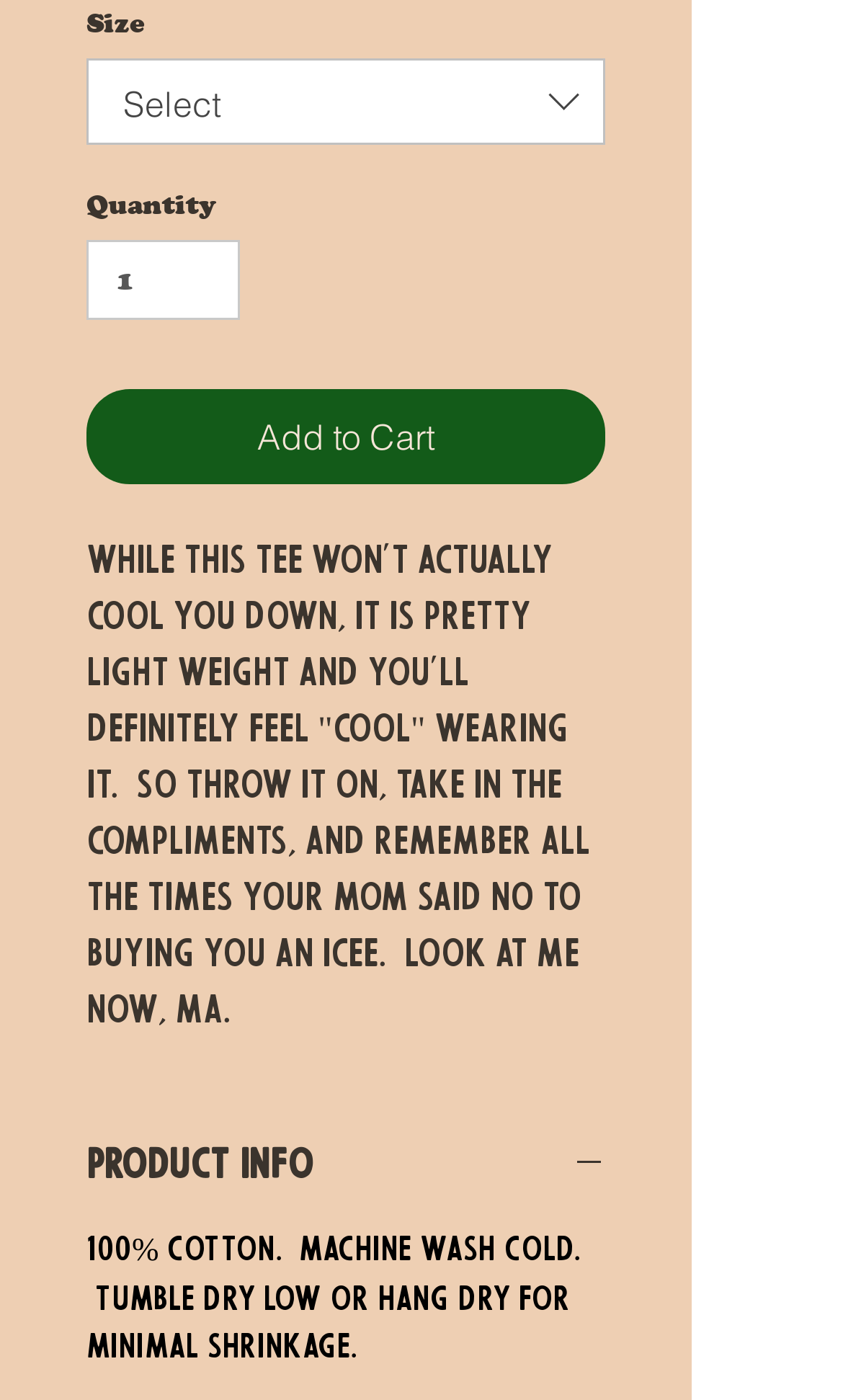Based on the image, provide a detailed response to the question:
What is the function of the 'Add to Cart' button?

I determined the function of the button by its text label 'Add to Cart' and its position on the webpage, which suggests that it is a call-to-action button for purchasing the product.